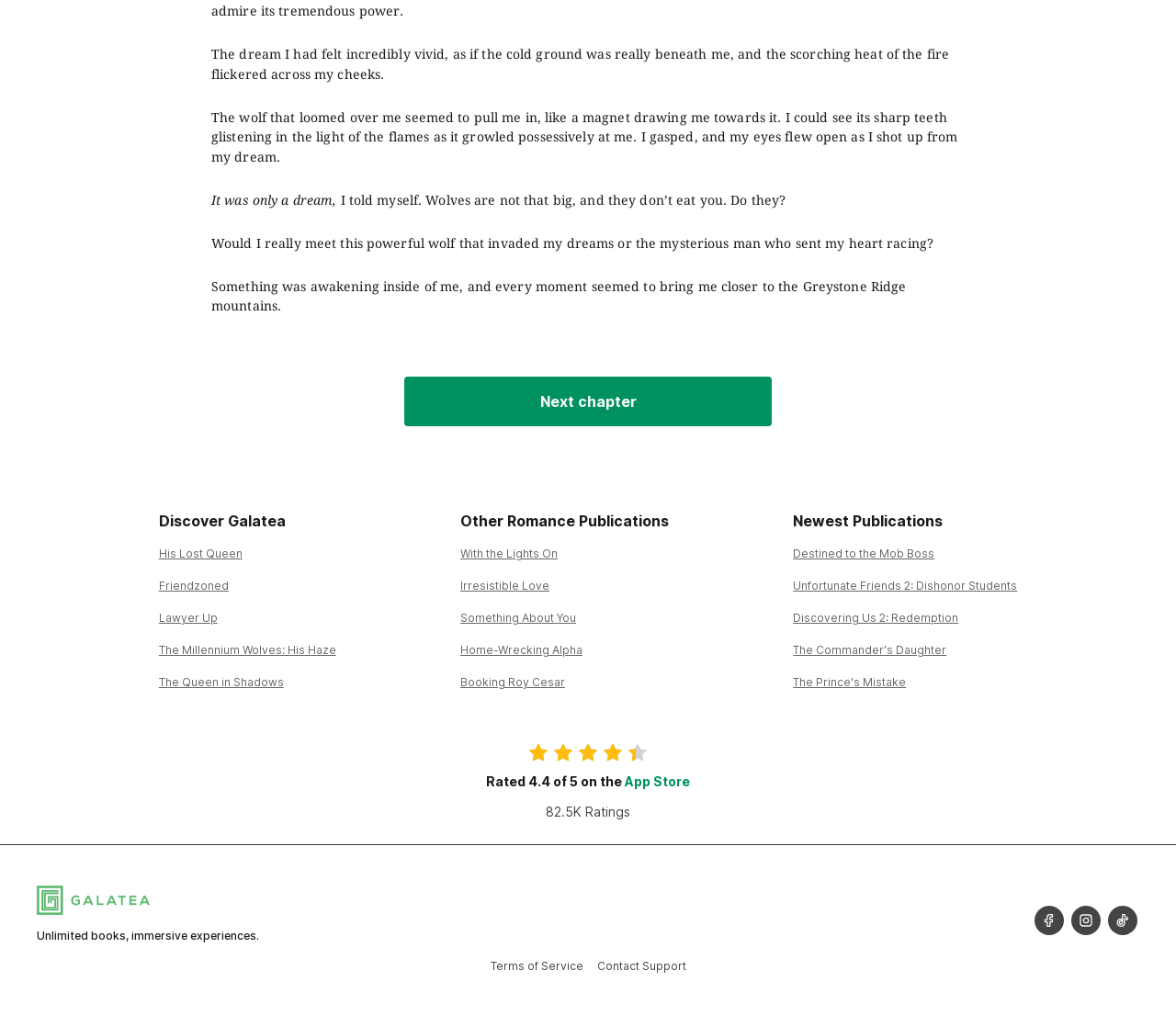Determine the bounding box for the UI element as described: "His Lost Queen". The coordinates should be represented as four float numbers between 0 and 1, formatted as [left, top, right, bottom].

[0.135, 0.532, 0.206, 0.546]